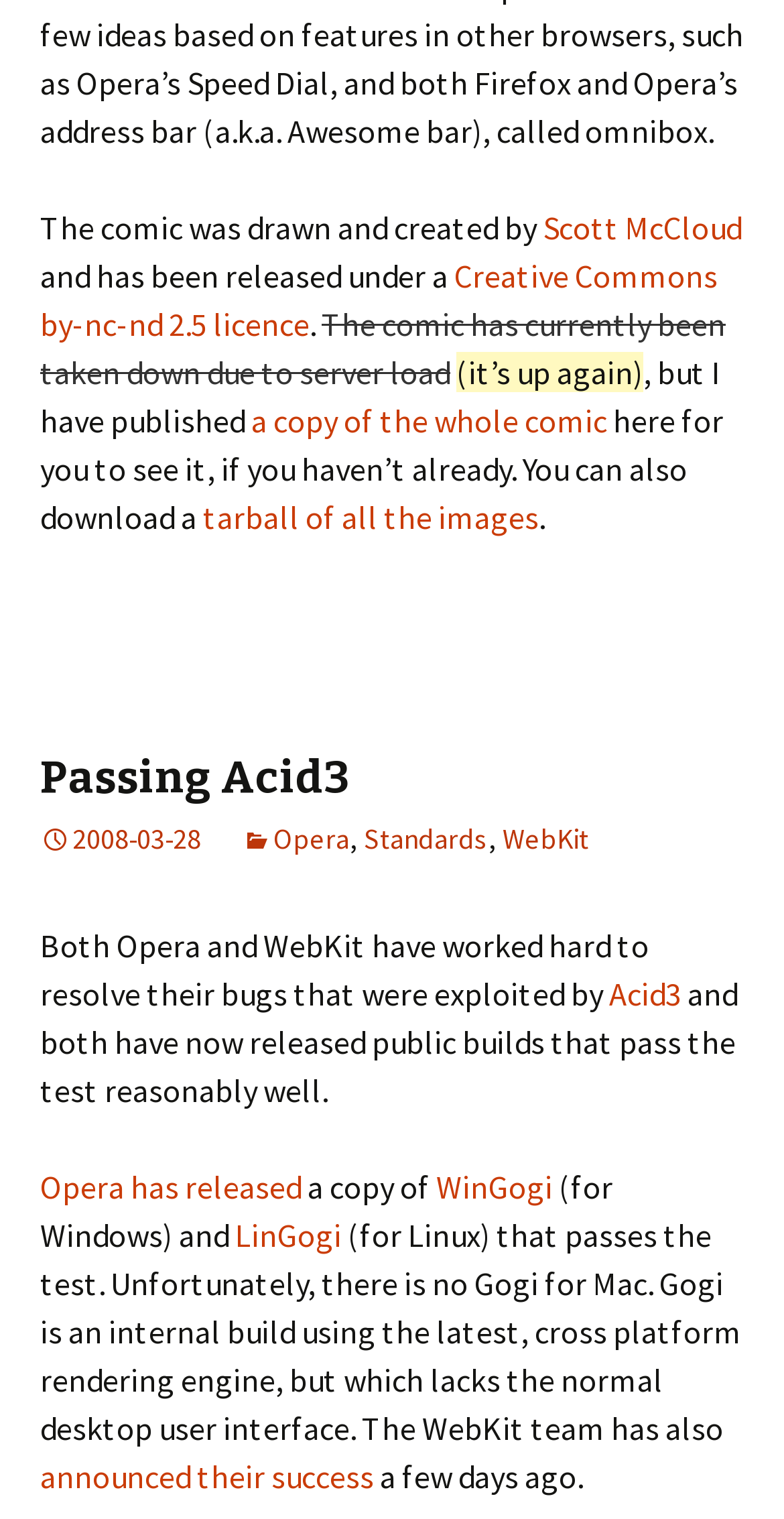Please find the bounding box coordinates of the element's region to be clicked to carry out this instruction: "View the copy of the whole comic".

[0.321, 0.264, 0.774, 0.29]